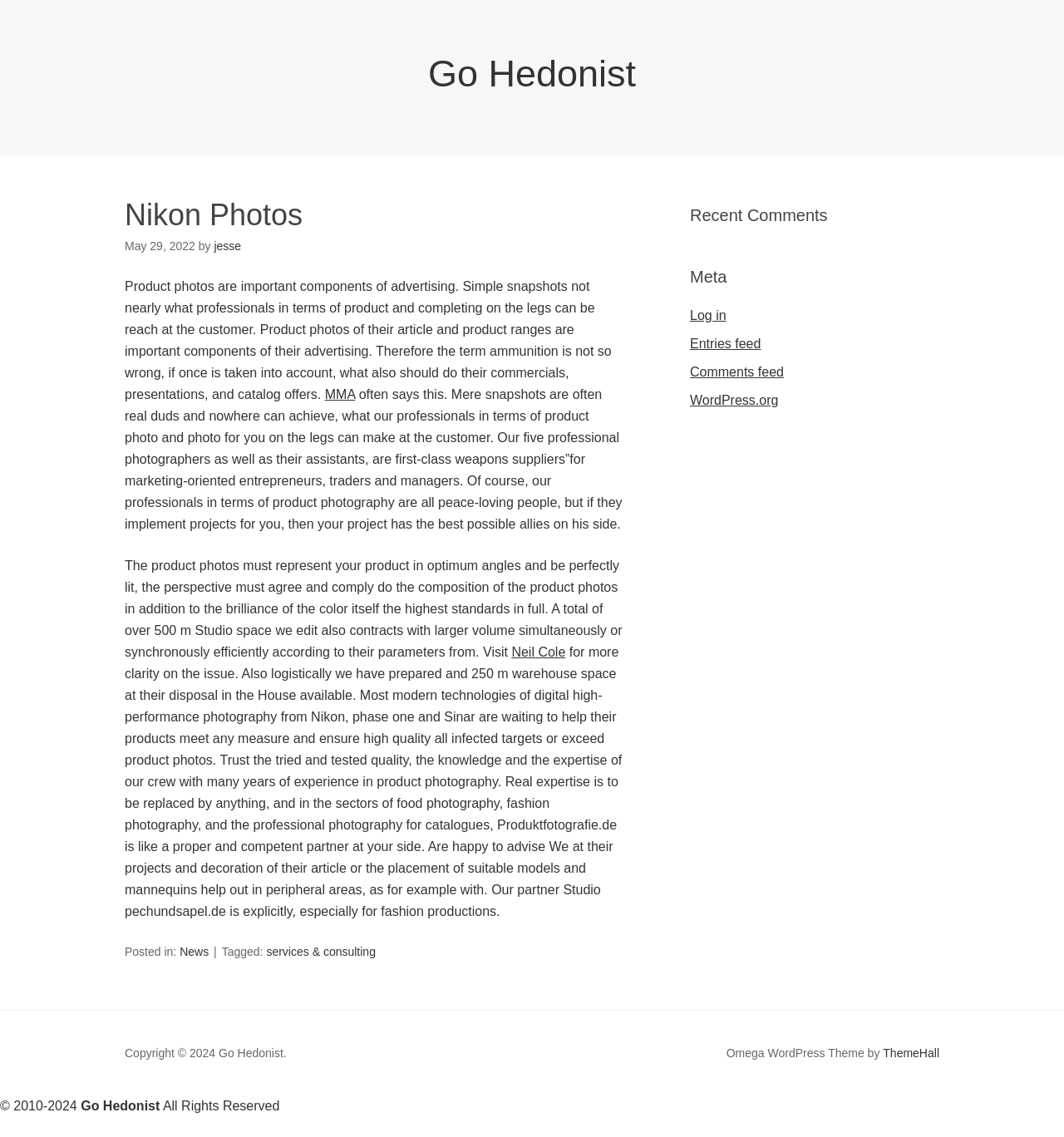Can you find the bounding box coordinates of the area I should click to execute the following instruction: "Visit the MMA link"?

[0.305, 0.341, 0.334, 0.353]